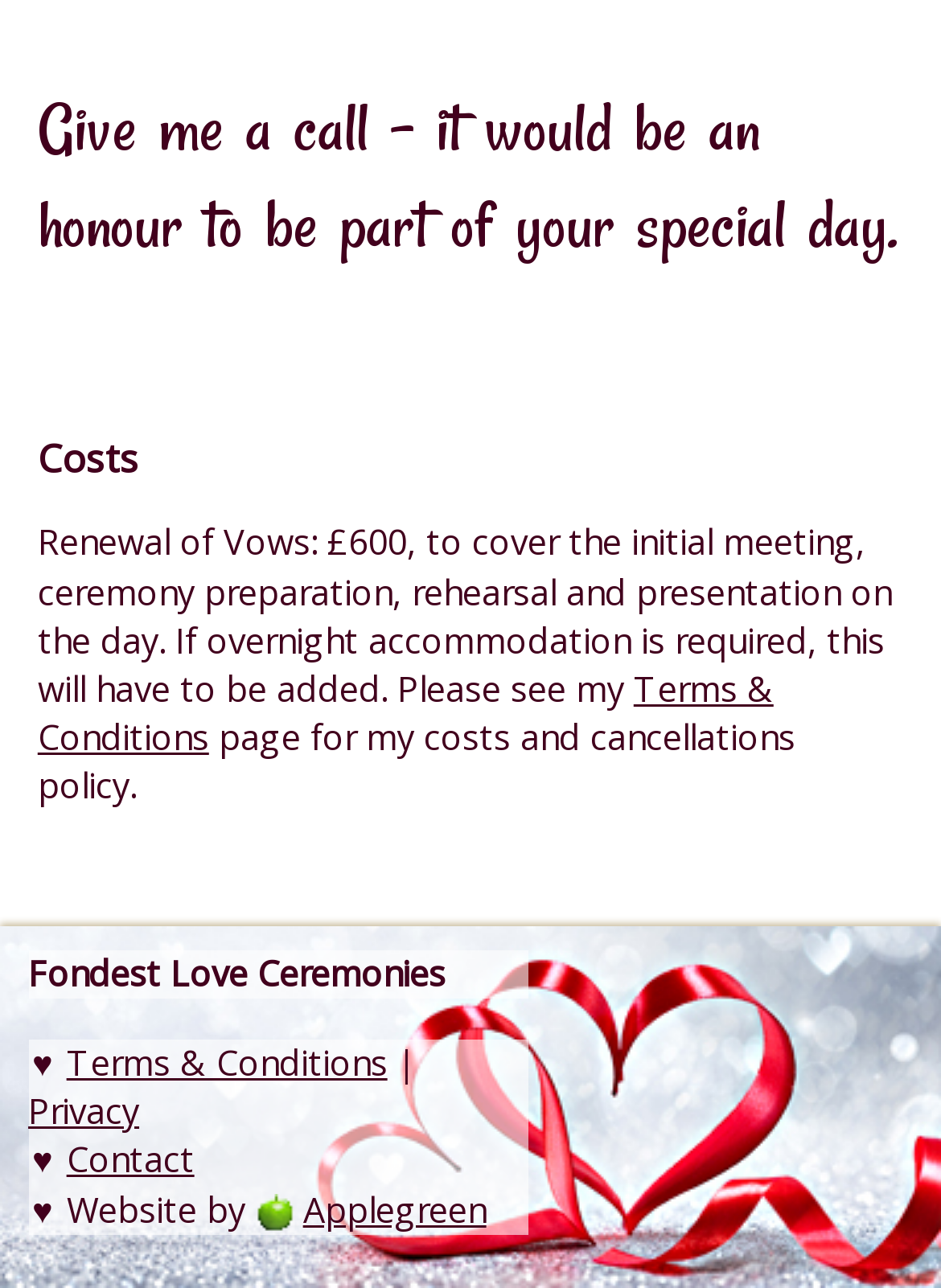Review the image closely and give a comprehensive answer to the question: What is the name of the website?

The name of the website can be found at the bottom of the webpage, in the footer section, where it is written as 'Fondest Love Ceremonies' along with a heart symbol.